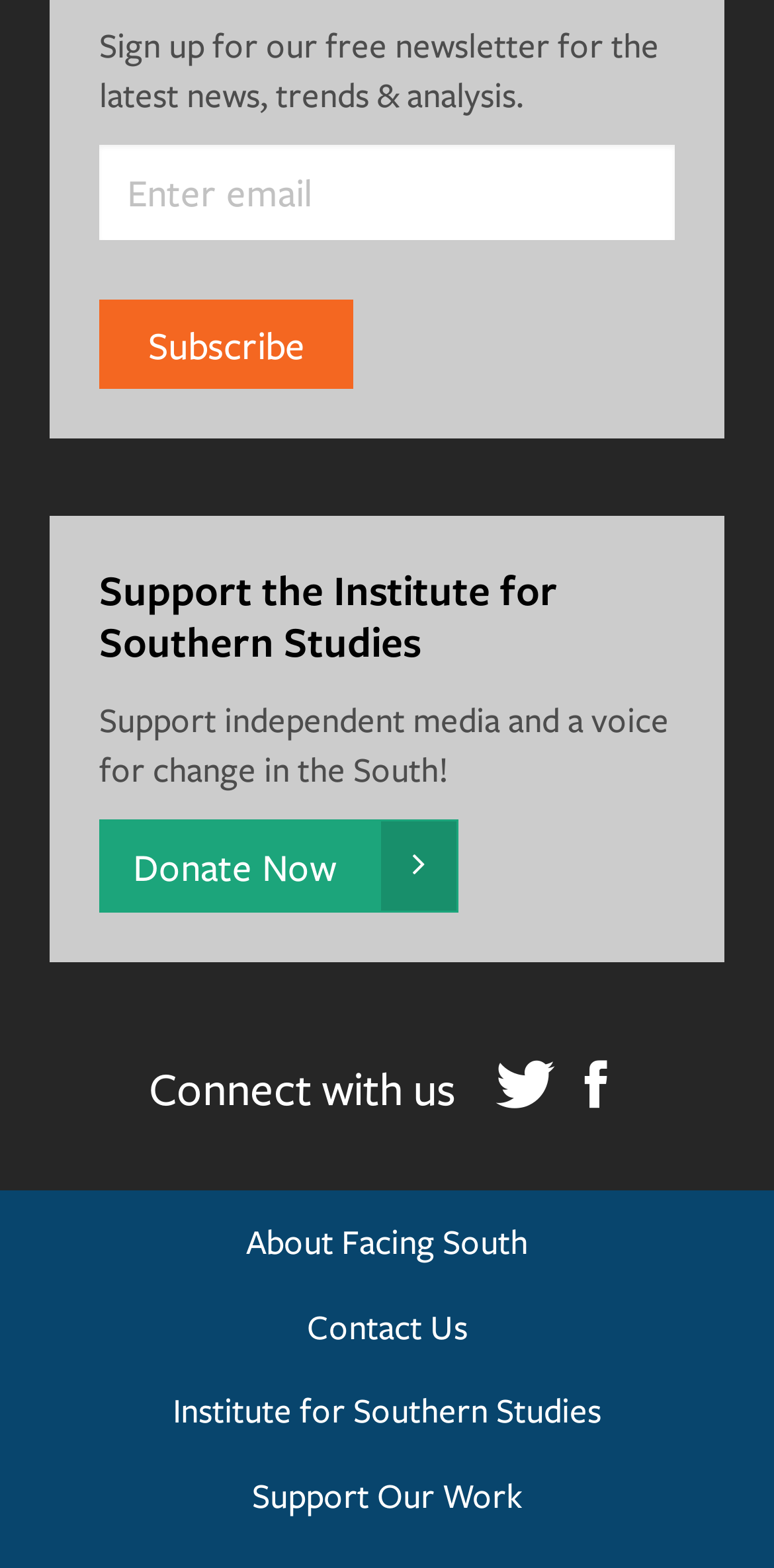Please locate the bounding box coordinates of the element that should be clicked to achieve the given instruction: "Follow on Twitter".

[0.641, 0.673, 0.718, 0.711]